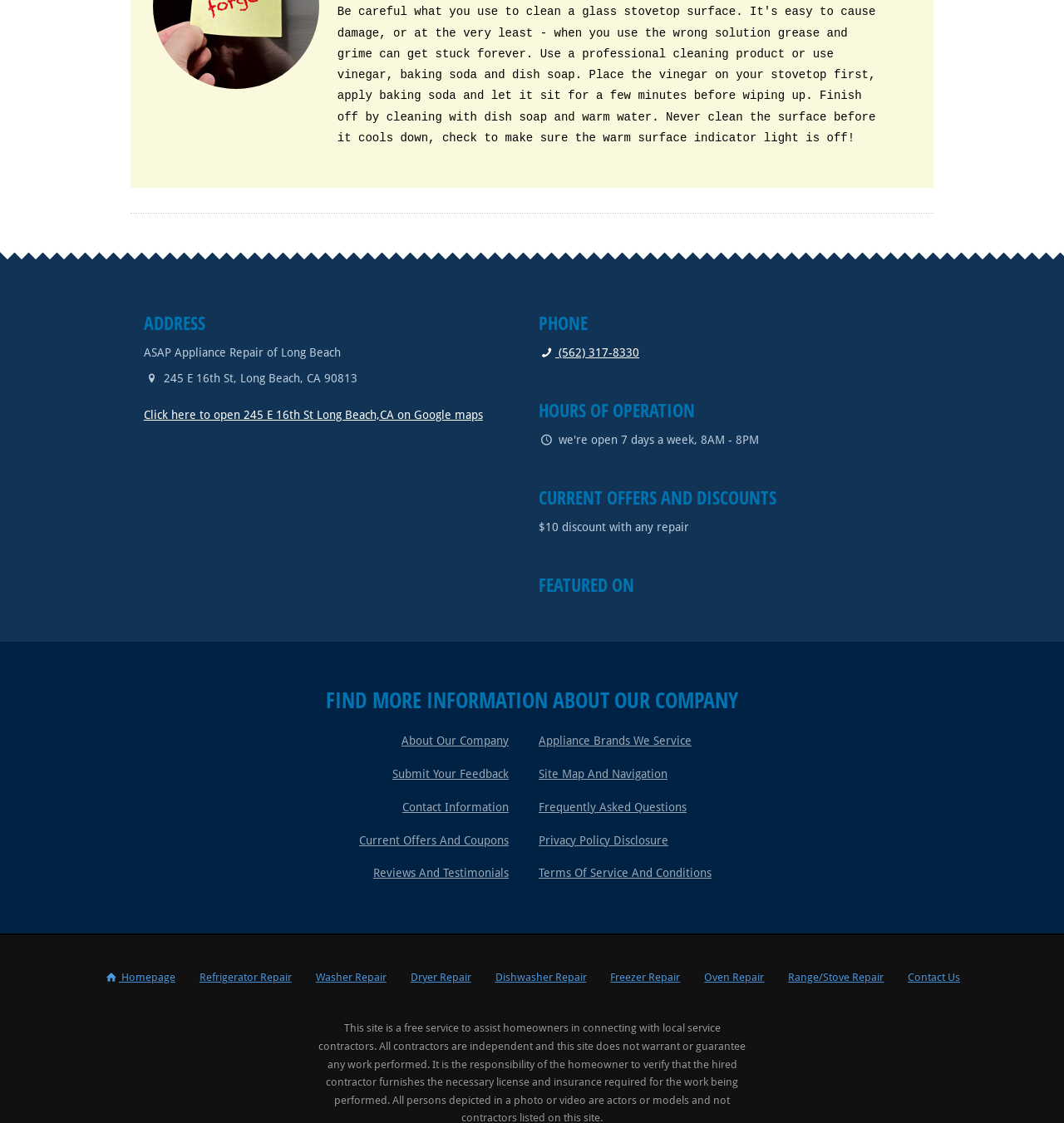What types of appliances does ASAP Appliance Repair service?
Examine the screenshot and reply with a single word or phrase.

Refrigerator, Washer, Dryer, Dishwasher, Freezer, Oven, Range/Stove